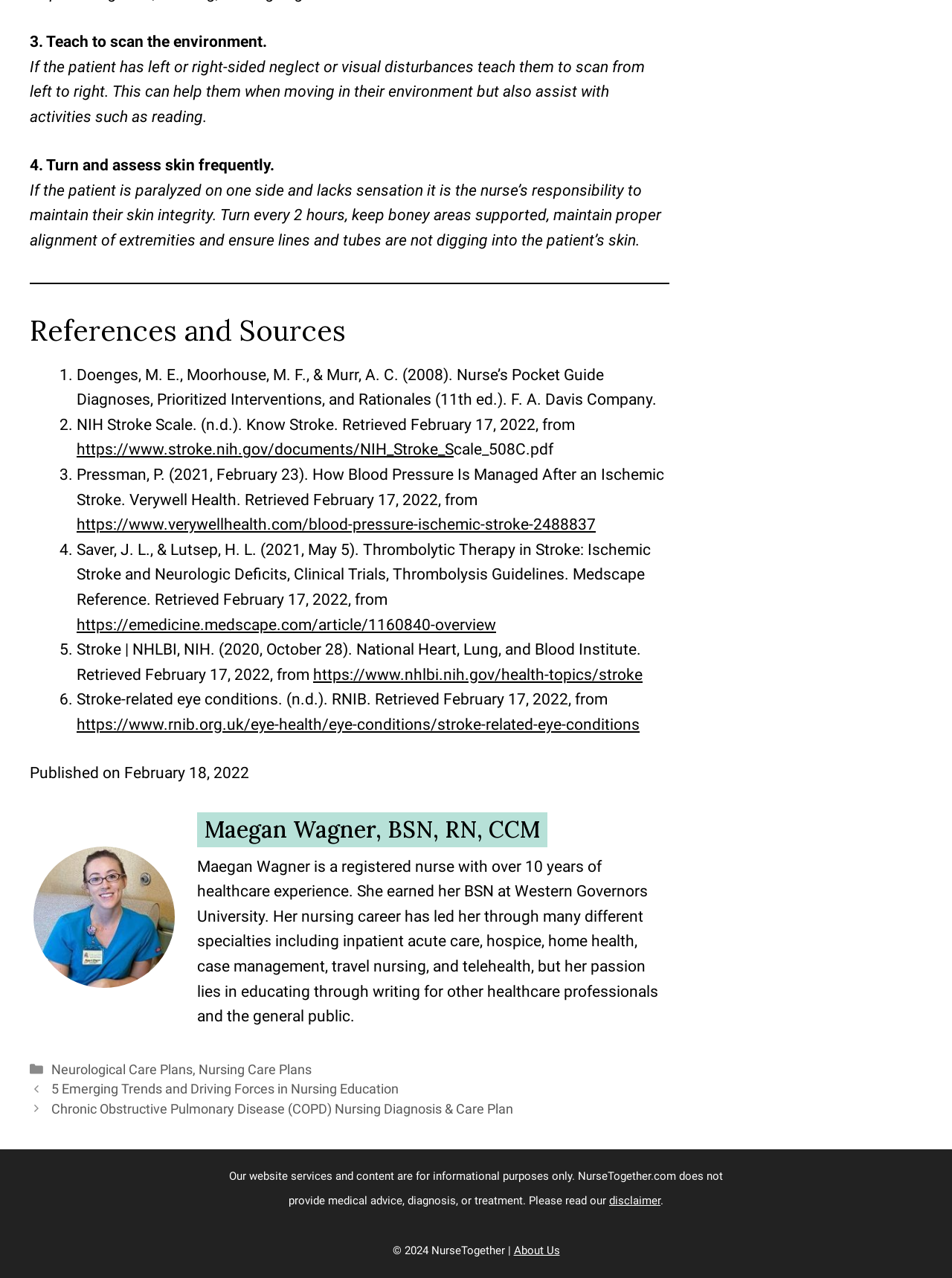Please locate the bounding box coordinates of the element's region that needs to be clicked to follow the instruction: "Visit the author's profile". The bounding box coordinates should be provided as four float numbers between 0 and 1, i.e., [left, top, right, bottom].

[0.215, 0.638, 0.567, 0.66]